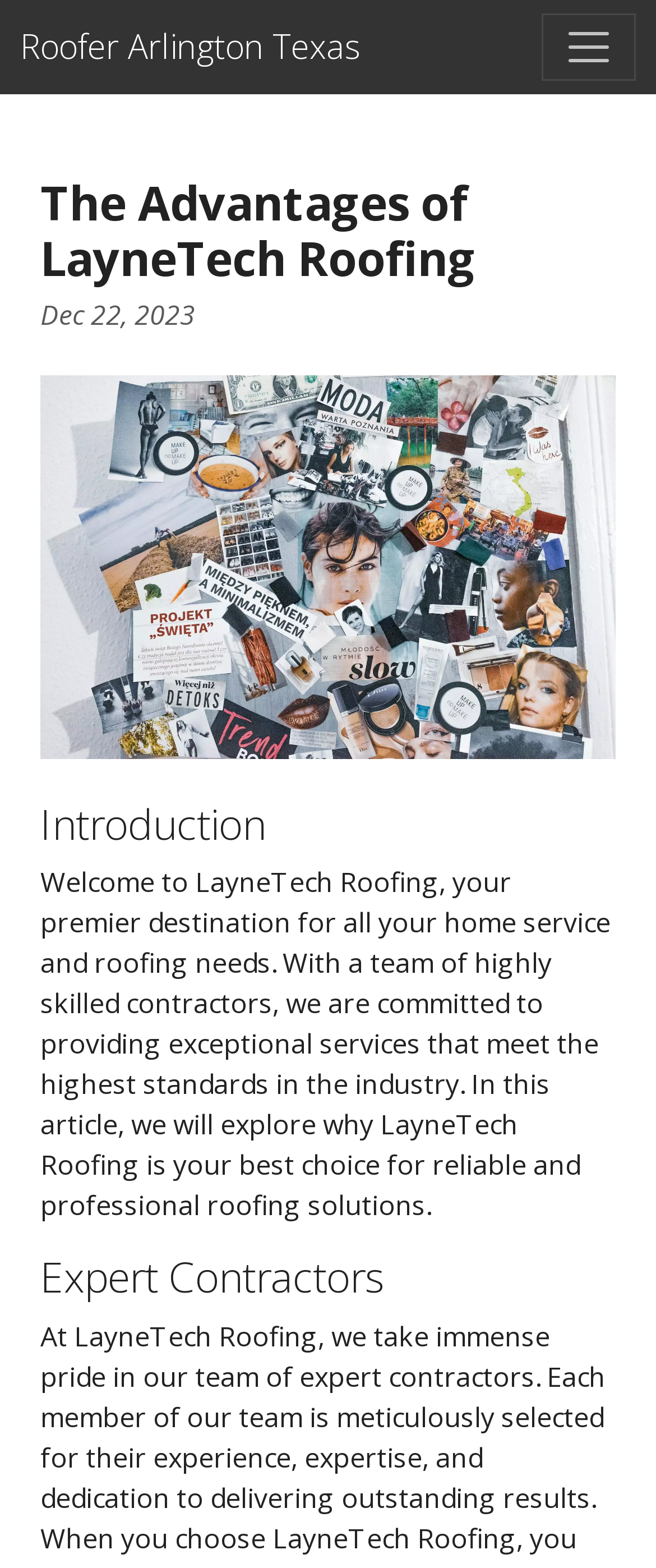Locate the primary headline on the webpage and provide its text.

The Advantages of LayneTech Roofing